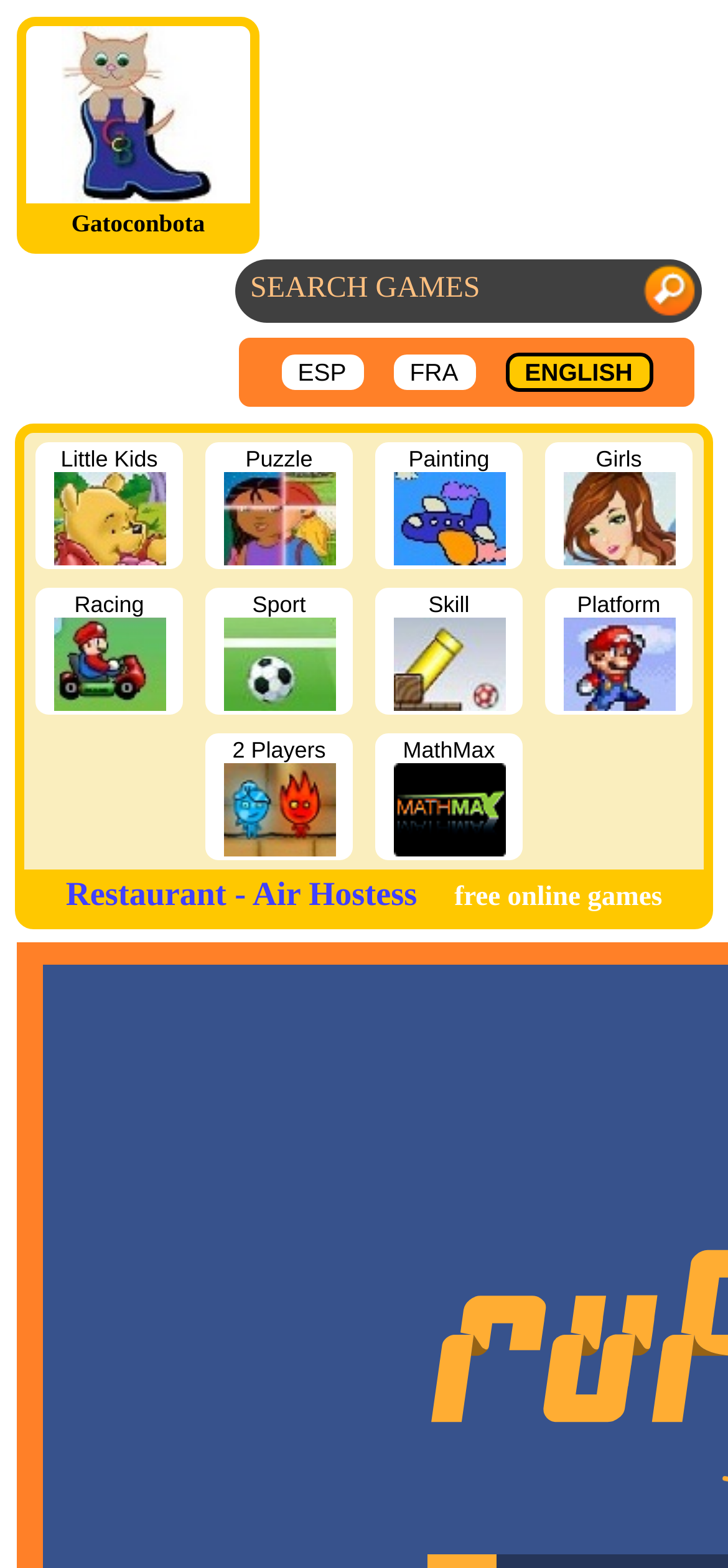What is the language currently selected?
Look at the image and answer the question using a single word or phrase.

ENGLISH